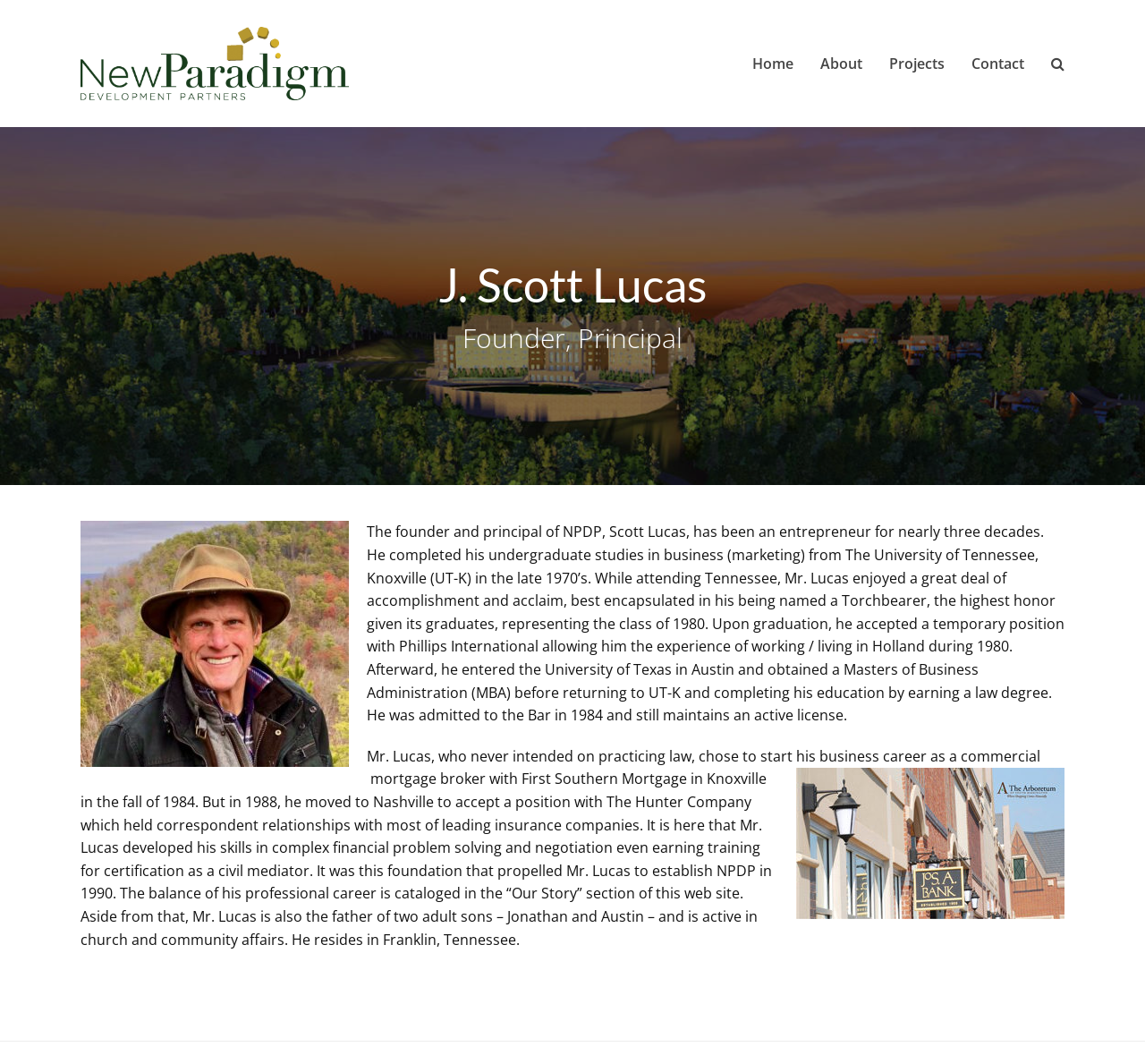Create a detailed summary of all the visual and textual information on the webpage.

The webpage is about J. Scott Lucas, the founder and principal of New Paradigm Partners (NPDP). At the top left of the page, there is a logo of New Paradigm Partners, which is an image linked to the company's homepage. Below the logo, there is a navigation menu with five links: Home, About, Projects, Contact, and a Search button.

On the top right of the page, there is a header section with a heading "J. Scott Lucas" and a subtitle "Founder, Principal". Below the header, there is a large article section that takes up most of the page. The article section starts with an image of Scott Lucas, followed by a brief biography of him. The biography is divided into three paragraphs, describing his education, career, and personal life.

The first paragraph mentions that Scott Lucas has been an entrepreneur for nearly three decades, and describes his undergraduate studies in business from the University of Tennessee, Knoxville. The second paragraph talks about his accomplishments during his university days, including being named a Torchbearer, and his subsequent education and career path. The third paragraph describes his career as a commercial mortgage broker, his skills in complex financial problem solving and negotiation, and the establishment of NPDP in 1990. It also mentions his personal life, including his two adult sons and his community activities.